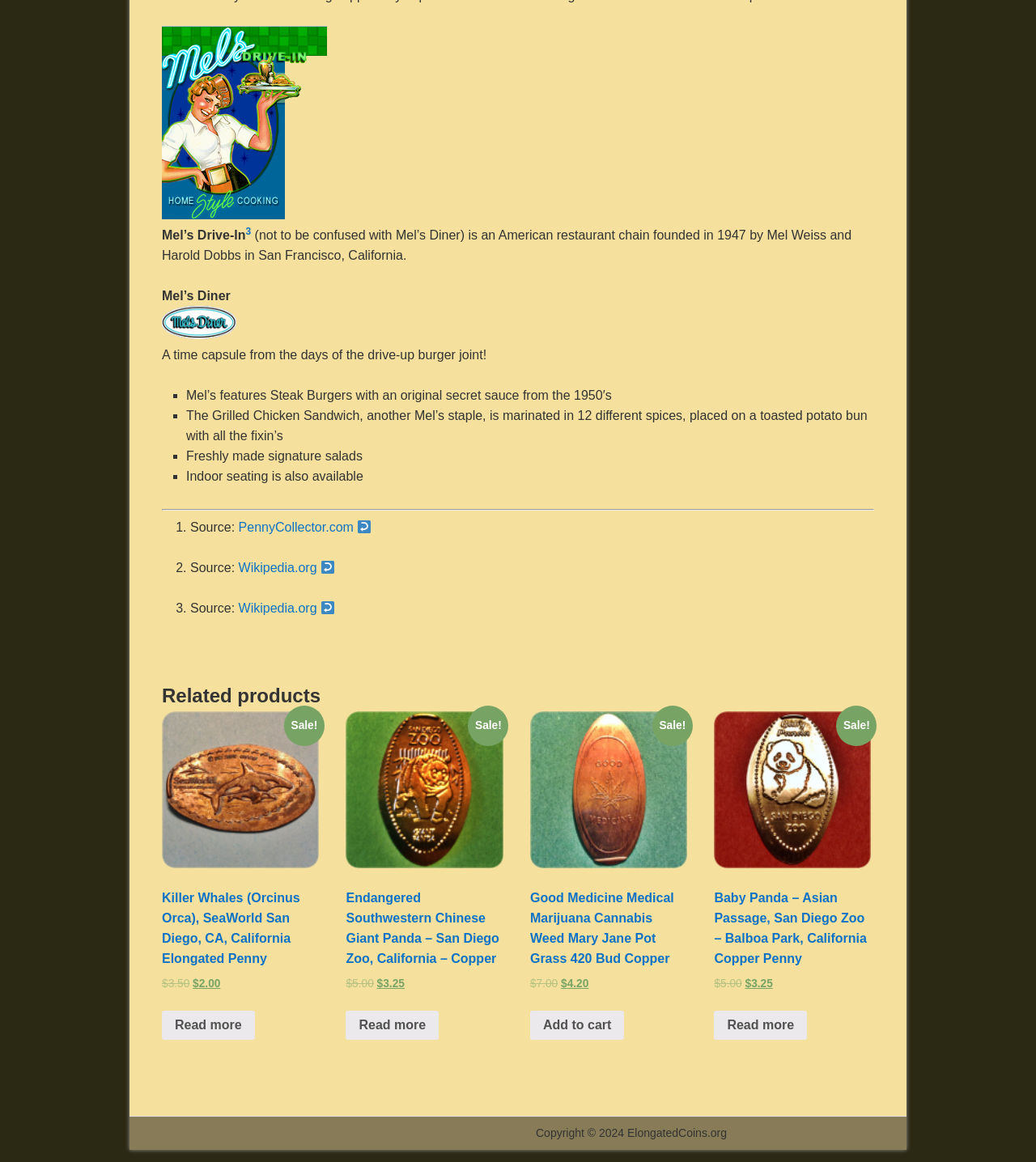Using the element description: "PennyCollector.com", determine the bounding box coordinates for the specified UI element. The coordinates should be four float numbers between 0 and 1, [left, top, right, bottom].

[0.23, 0.448, 0.341, 0.46]